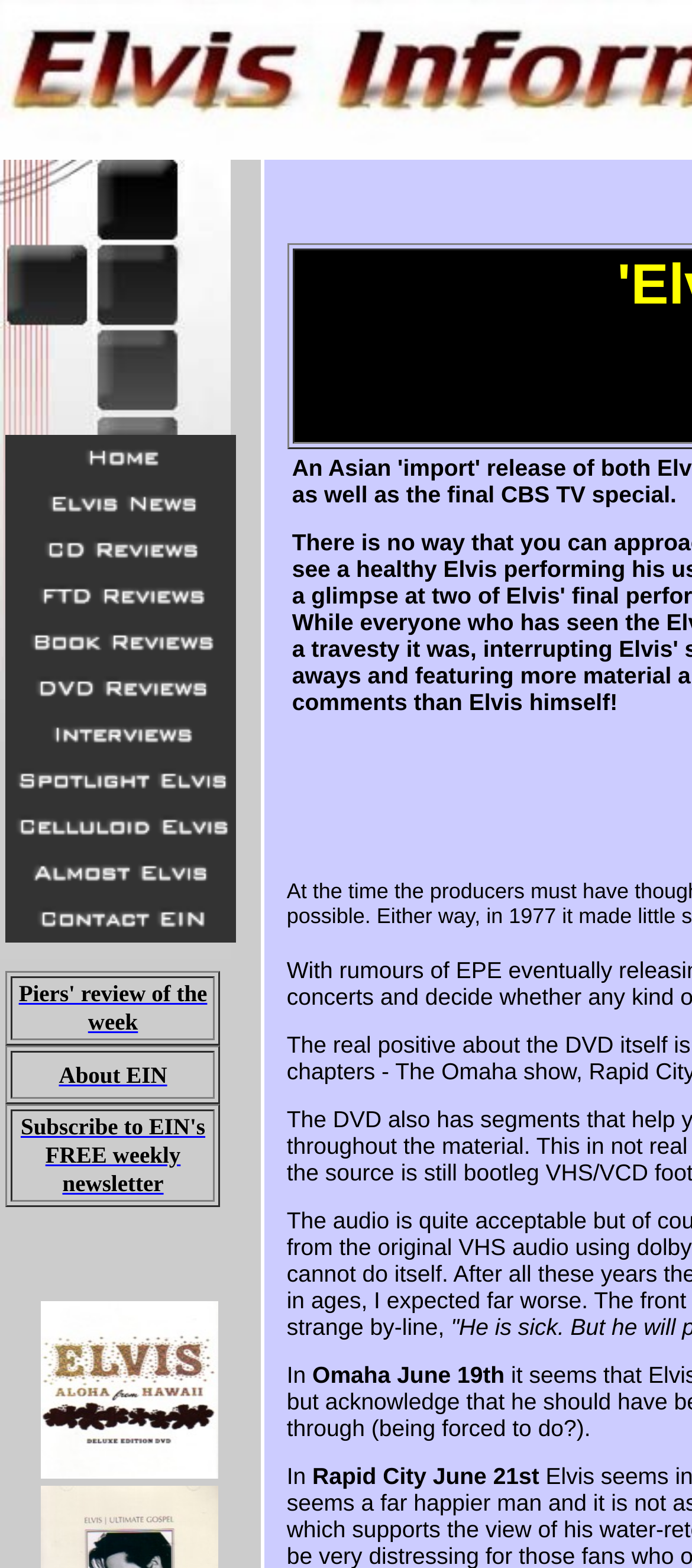Determine the bounding box coordinates for the clickable element required to fulfill the instruction: "Learn about EIN". Provide the coordinates as four float numbers between 0 and 1, i.e., [left, top, right, bottom].

[0.085, 0.676, 0.242, 0.693]